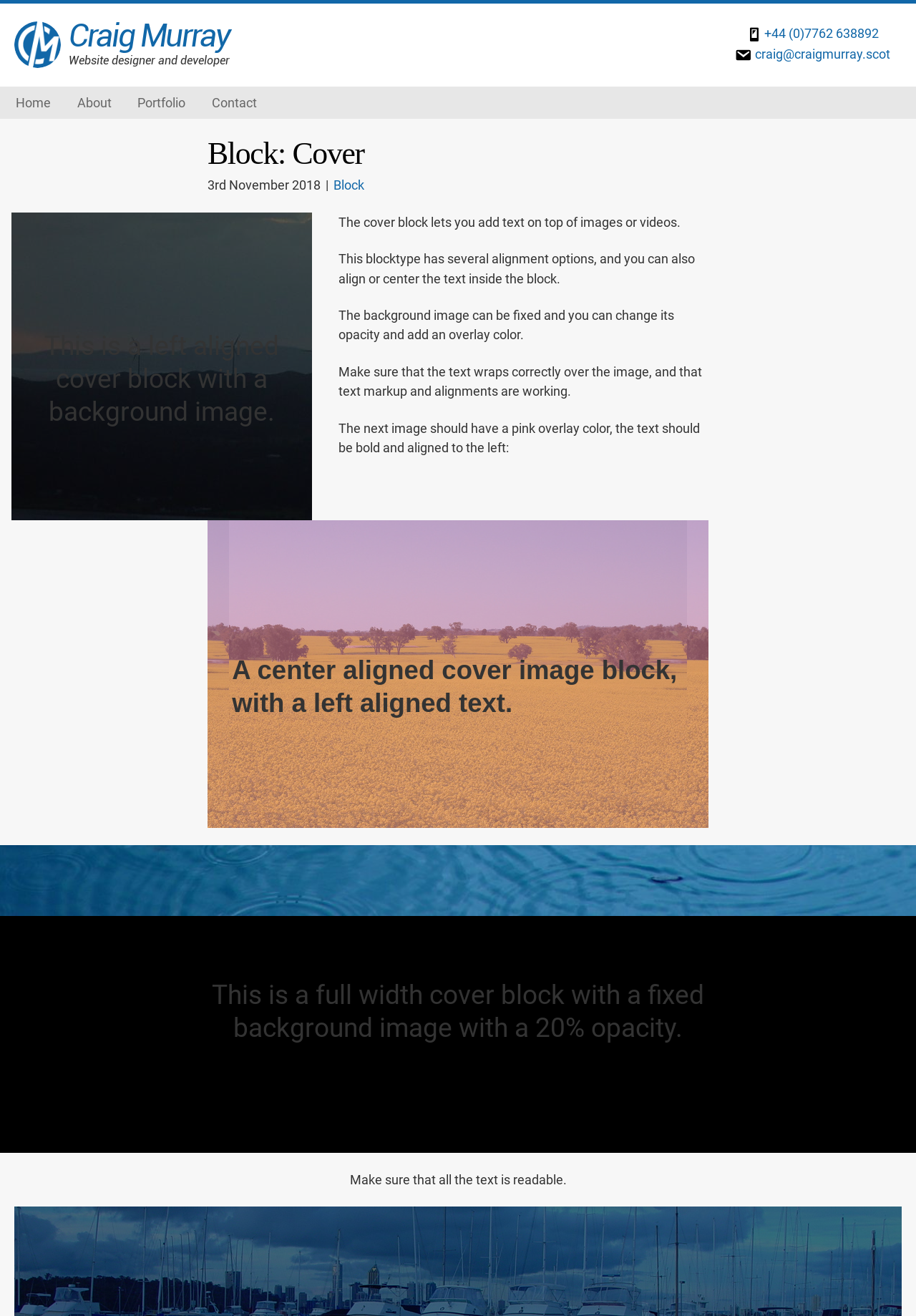Find the bounding box coordinates of the clickable element required to execute the following instruction: "Click on the 'Home' link". Provide the coordinates as four float numbers between 0 and 1, i.e., [left, top, right, bottom].

[0.003, 0.066, 0.07, 0.09]